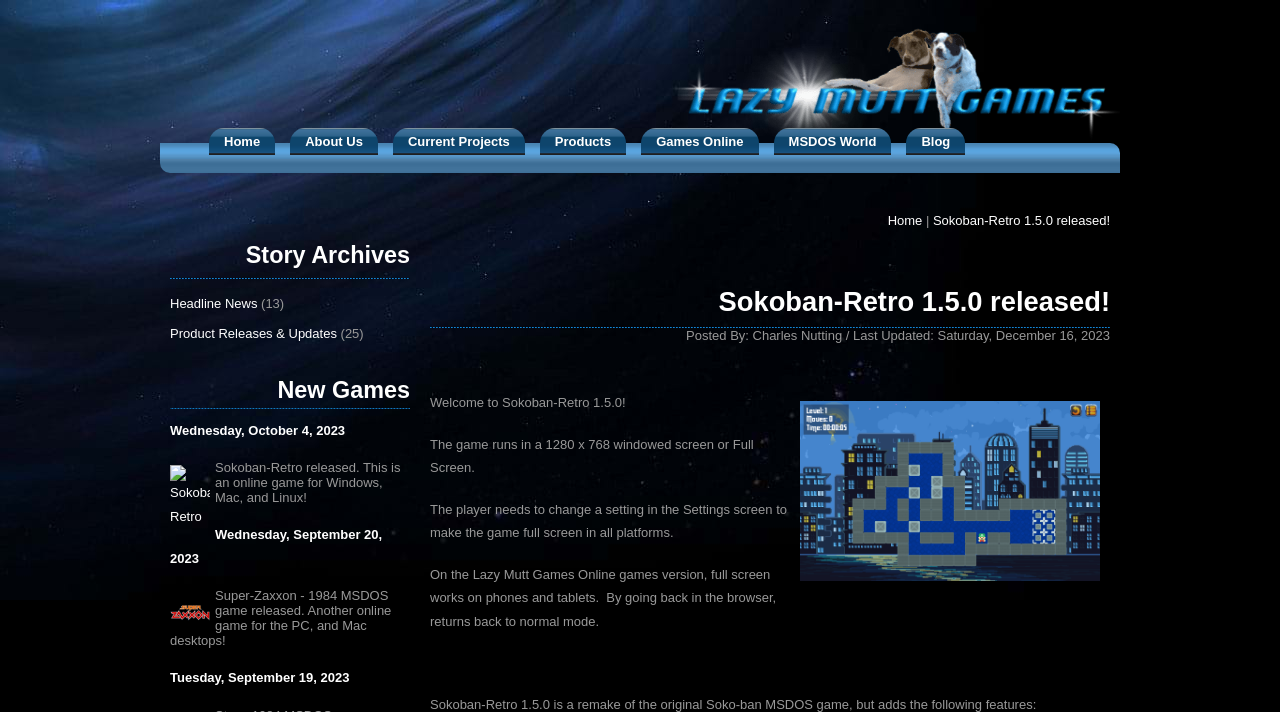What is the name of the game released? Look at the image and give a one-word or short phrase answer.

Sokoban-Retro 1.5.0